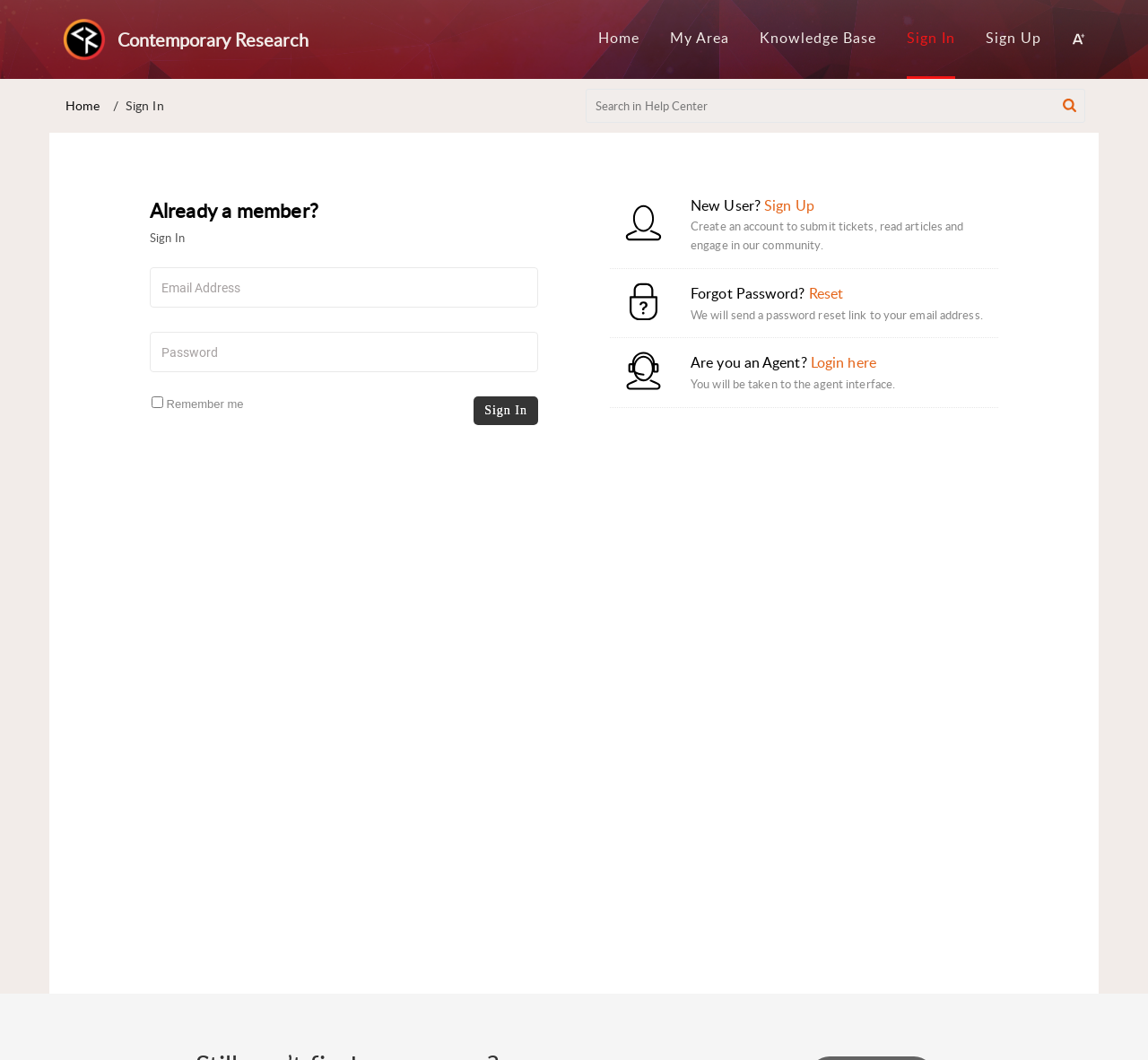Pinpoint the bounding box coordinates of the area that must be clicked to complete this instruction: "Search in Help Center".

[0.51, 0.084, 0.945, 0.116]